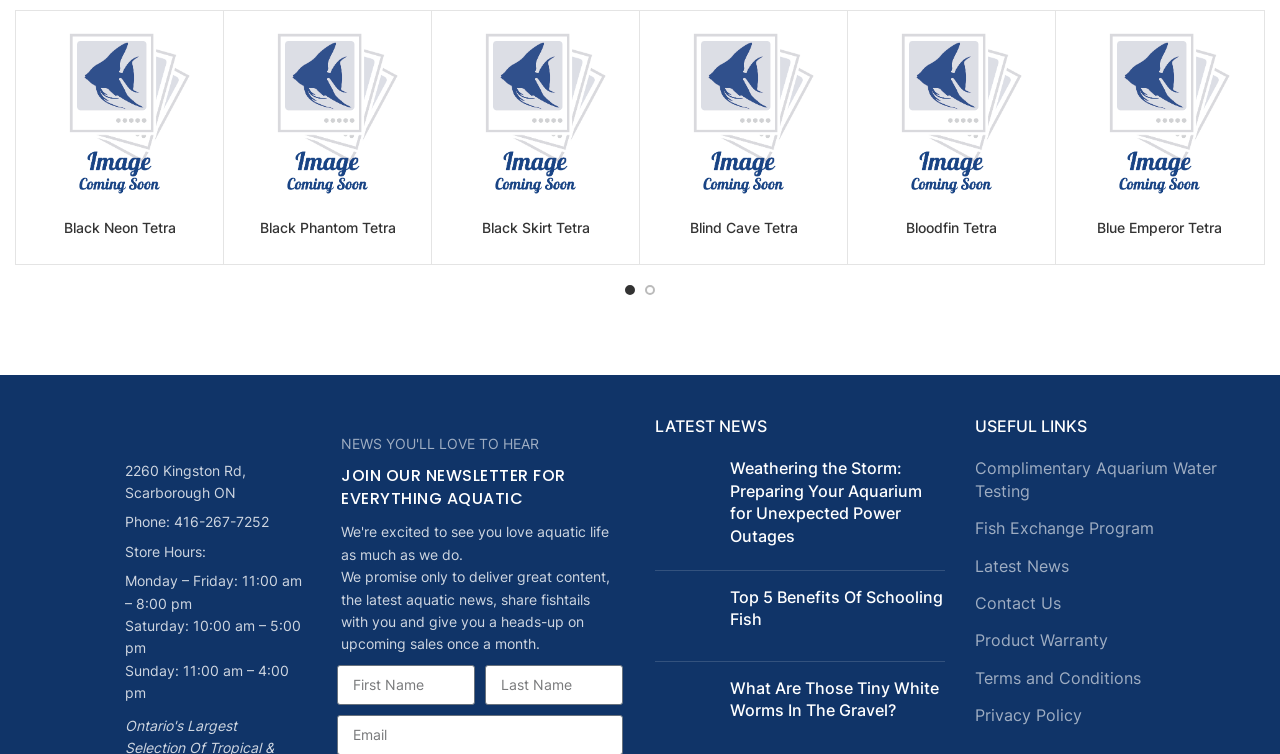Identify the coordinates of the bounding box for the element described below: "Black Phantom Tetra". Return the coordinates as four float numbers between 0 and 1: [left, top, right, bottom].

[0.203, 0.29, 0.309, 0.313]